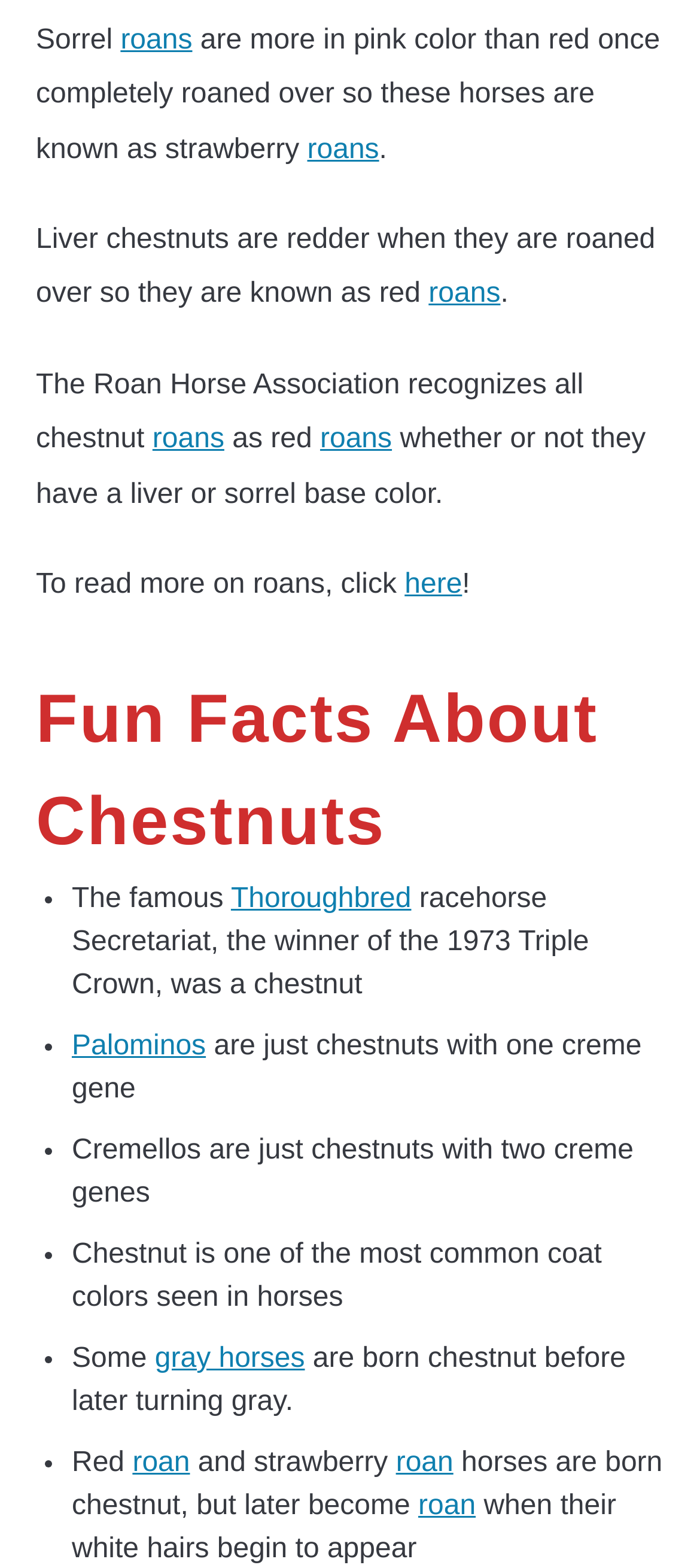What is the commonality between Palominos and chestnuts?
Based on the visual, give a brief answer using one word or a short phrase.

They have a creme gene